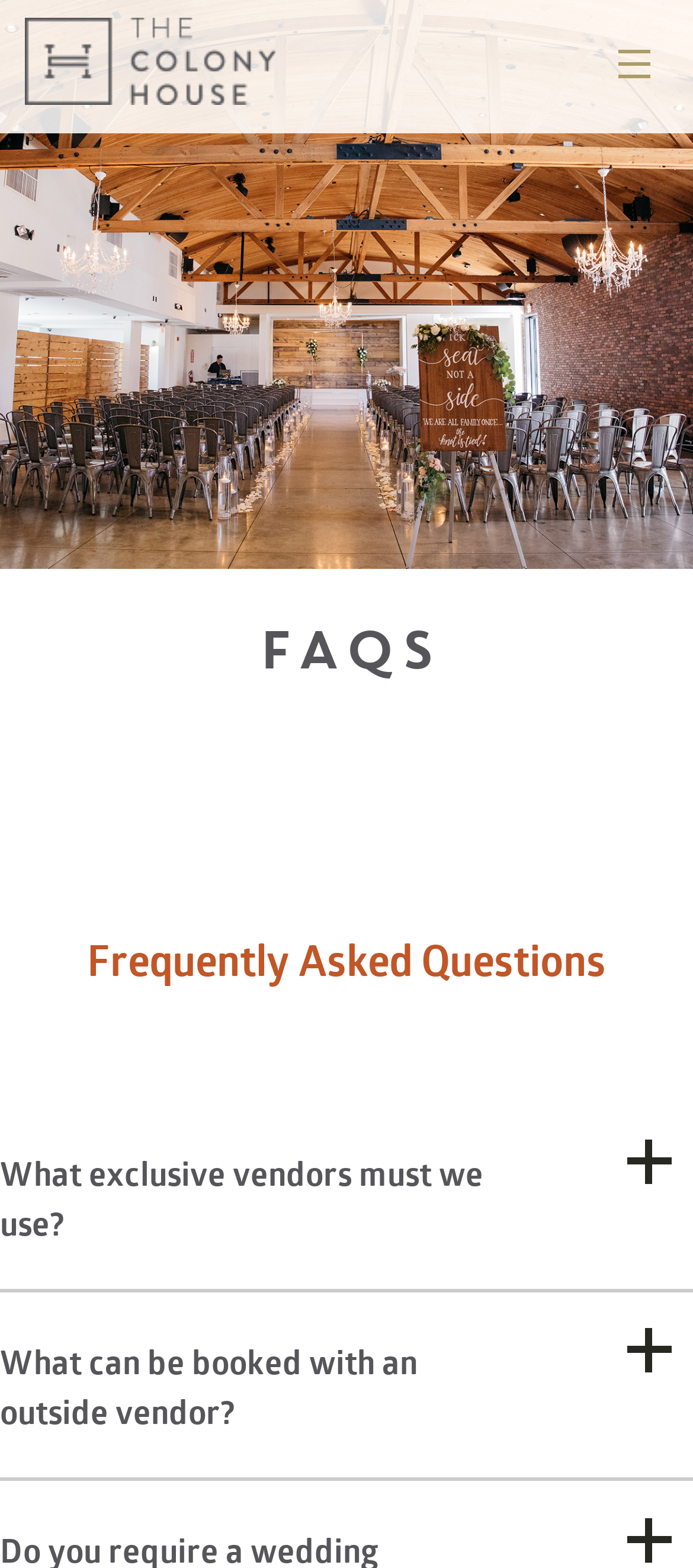What is the topic of the second FAQ section?
Please answer the question as detailed as possible based on the image.

I examined the heading elements under the second FAQ section and found that the first heading element has text 'What exclusive vendors must we use?', indicating that the topic of the second FAQ section is related to vendors.